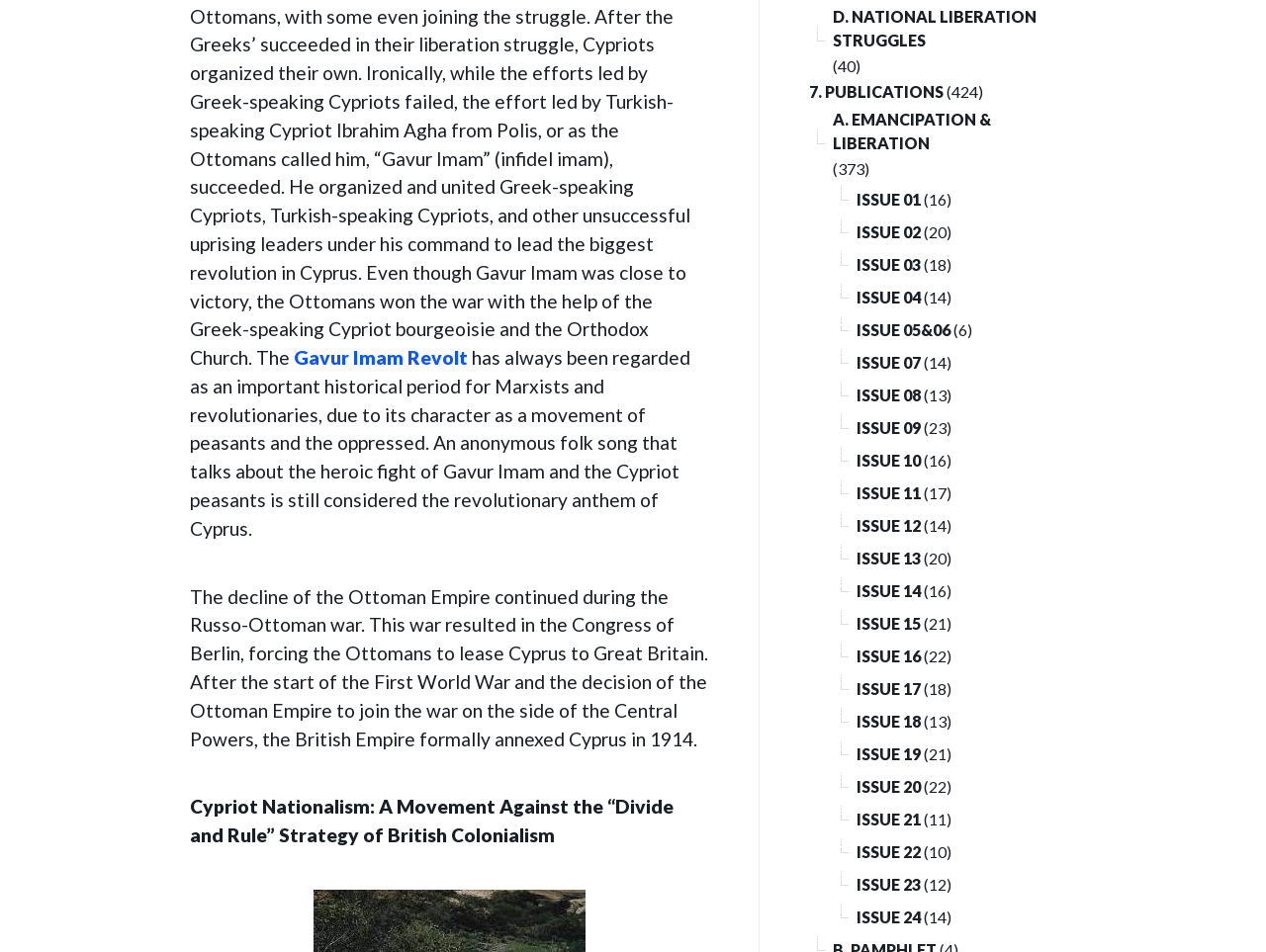How many issues are listed on this webpage?
Answer the question with just one word or phrase using the image.

23